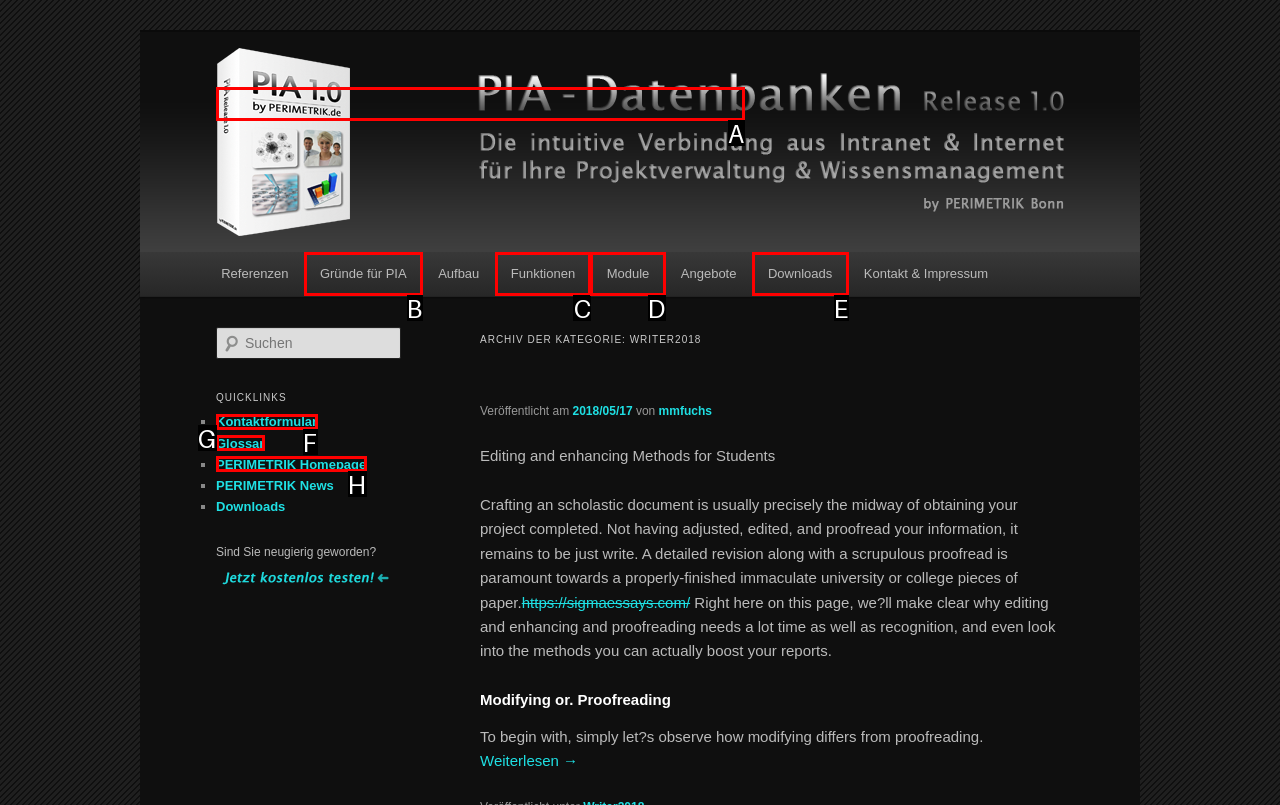Which UI element's letter should be clicked to achieve the task: Go to the 'Kontaktformular' page
Provide the letter of the correct choice directly.

F